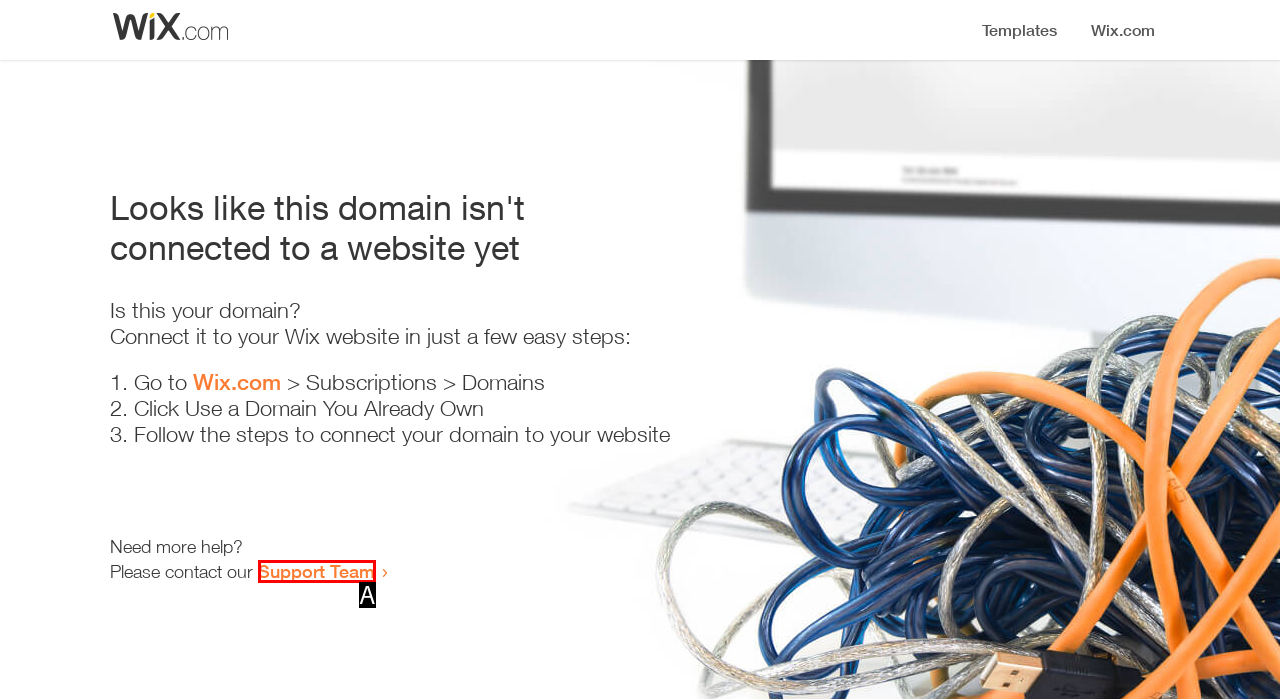Select the letter that corresponds to the UI element described as: Support Team
Answer by providing the letter from the given choices.

A